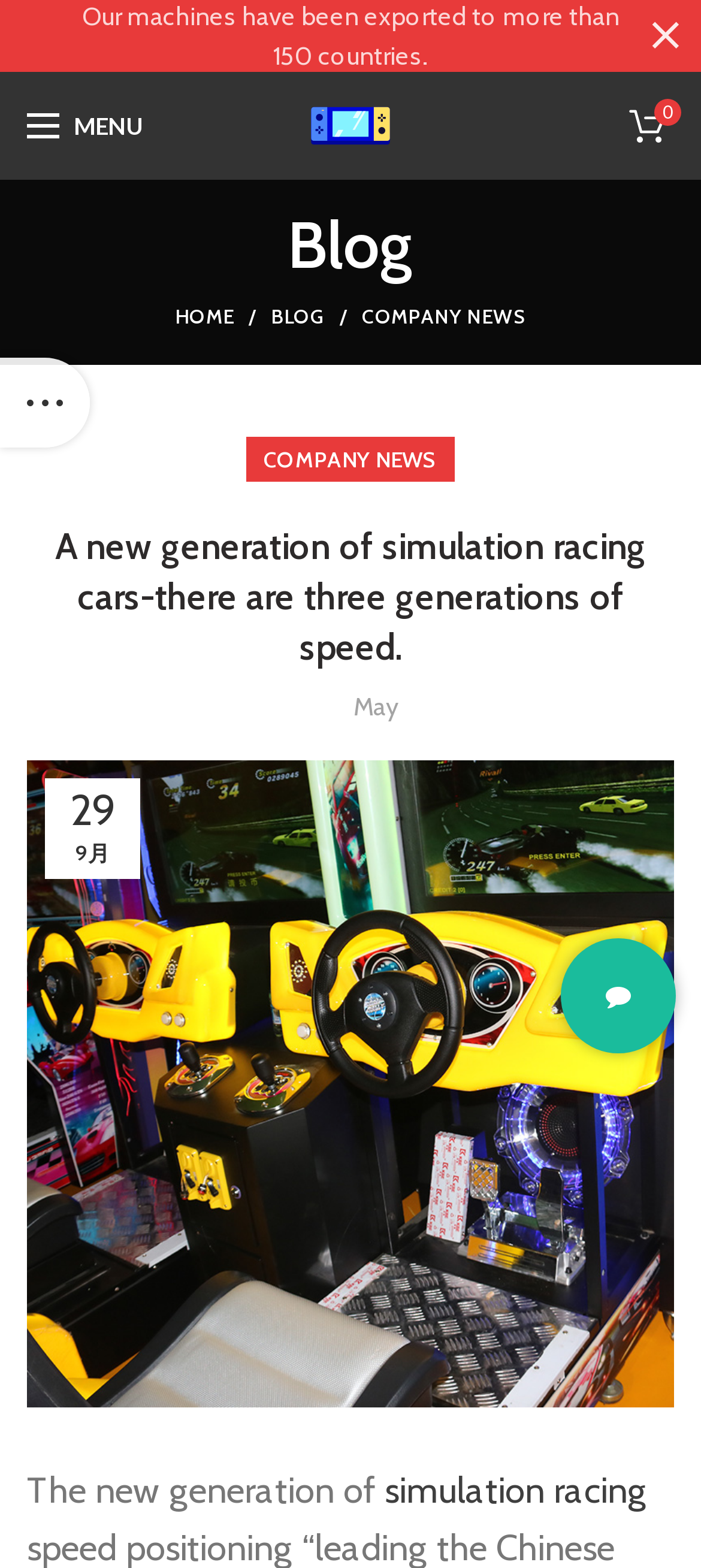What is the website's navigation menu?
Relying on the image, give a concise answer in one word or a brief phrase.

MENU